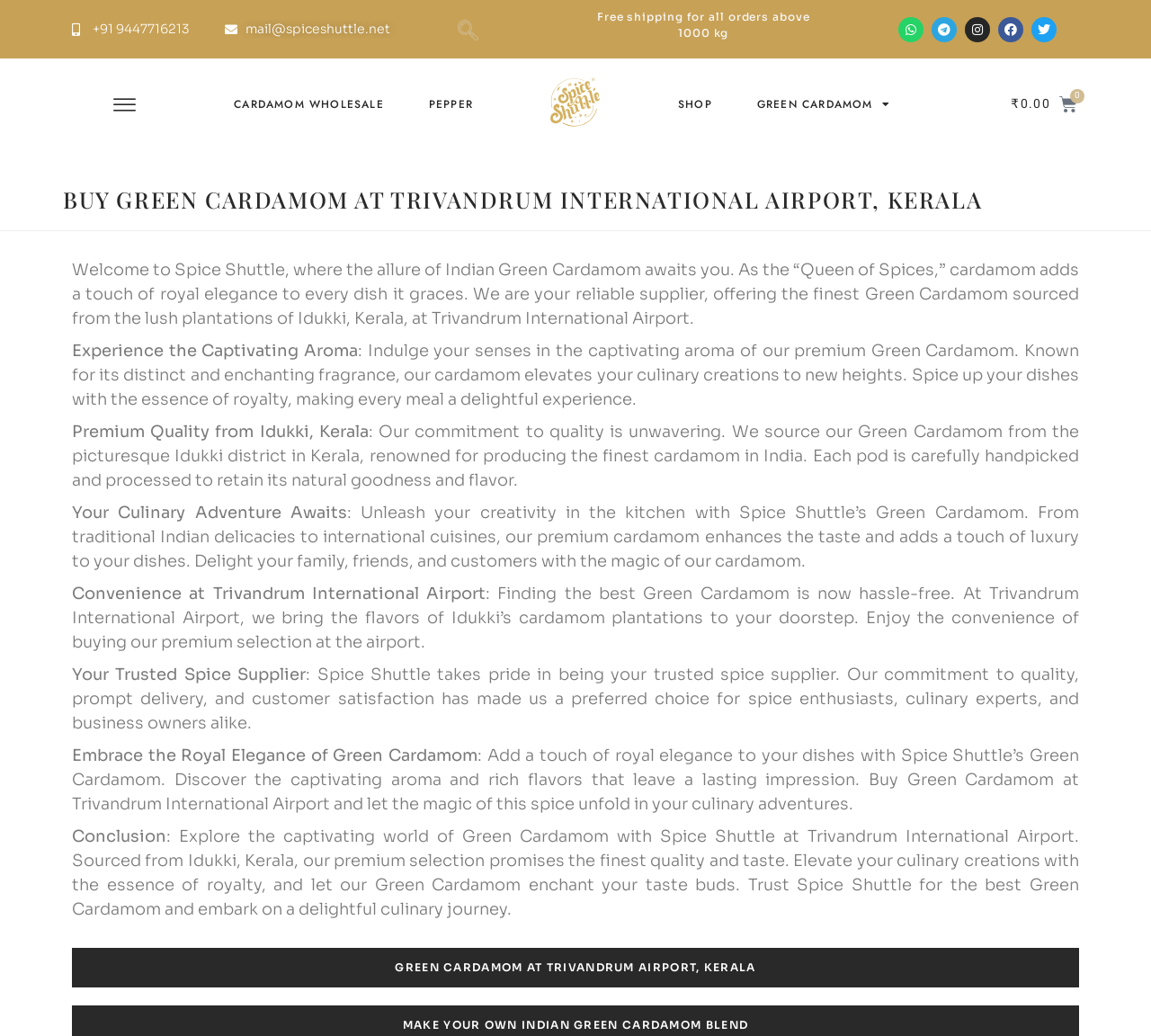Using the provided description Green Cardamom, find the bounding box coordinates for the UI element. Provide the coordinates in (top-left x, top-left y, bottom-right x, bottom-right y) format, ensuring all values are between 0 and 1.

[0.658, 0.088, 0.773, 0.114]